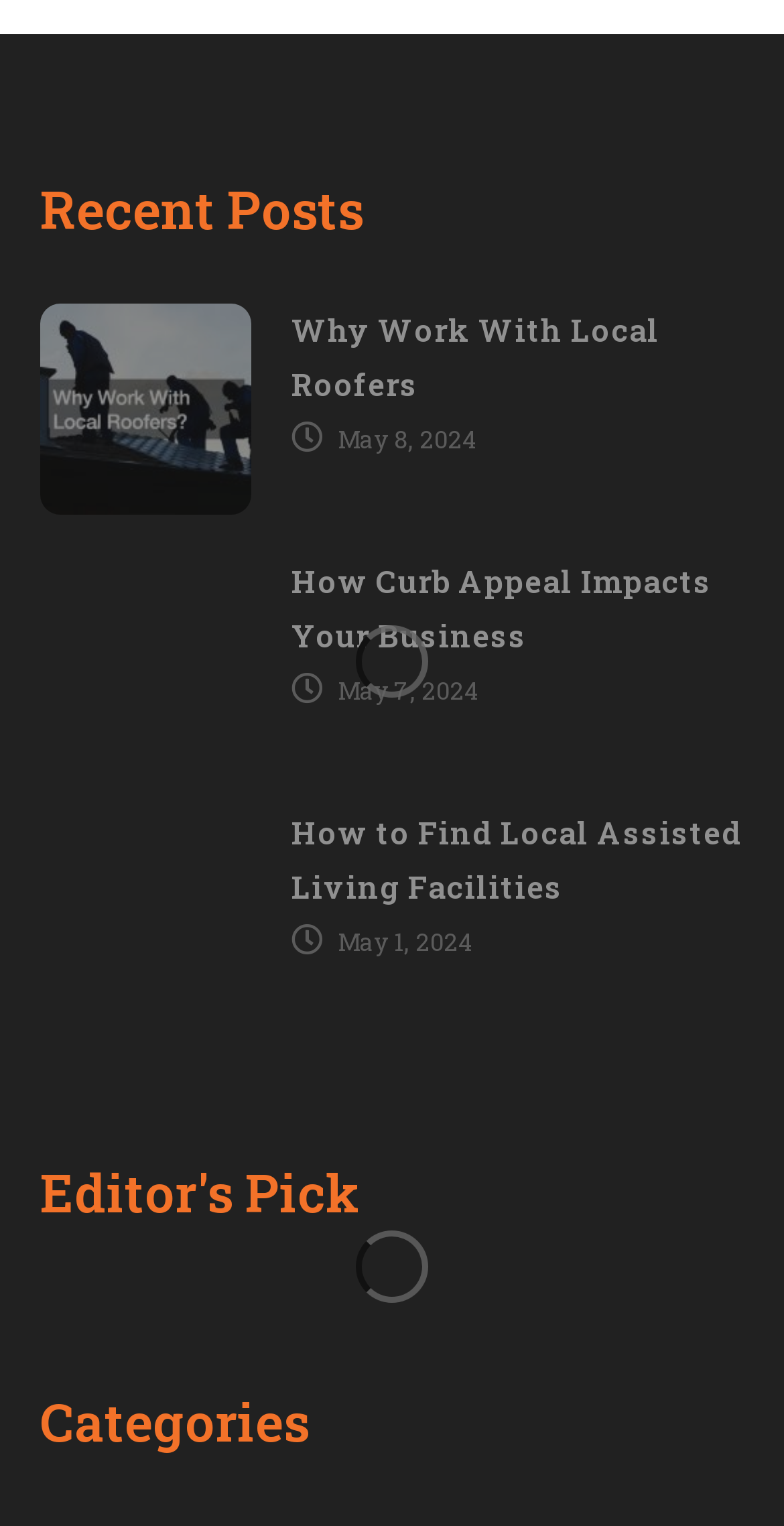Use a single word or phrase to answer the question: 
How many posts are listed under 'Recent Posts'?

3